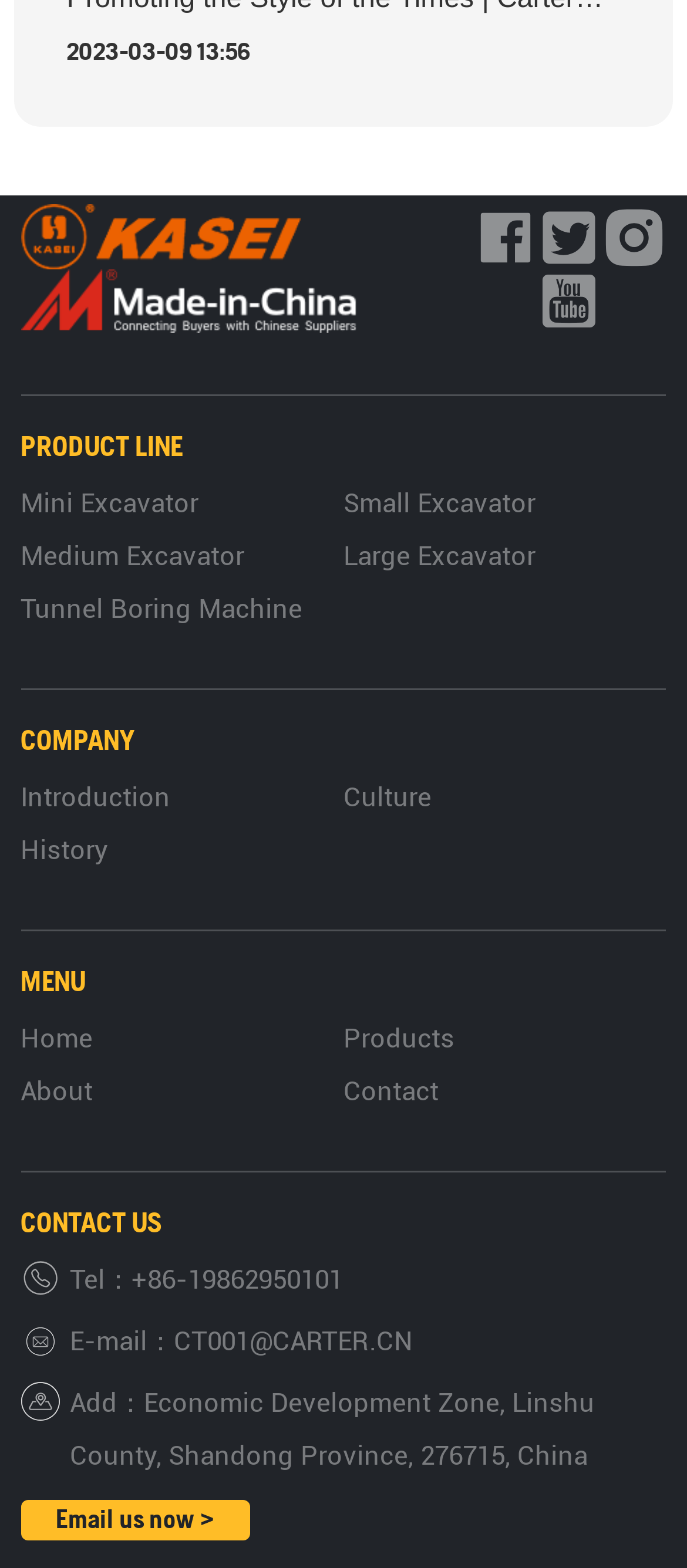Find the bounding box coordinates for the element described here: "Terms and Conditions".

None